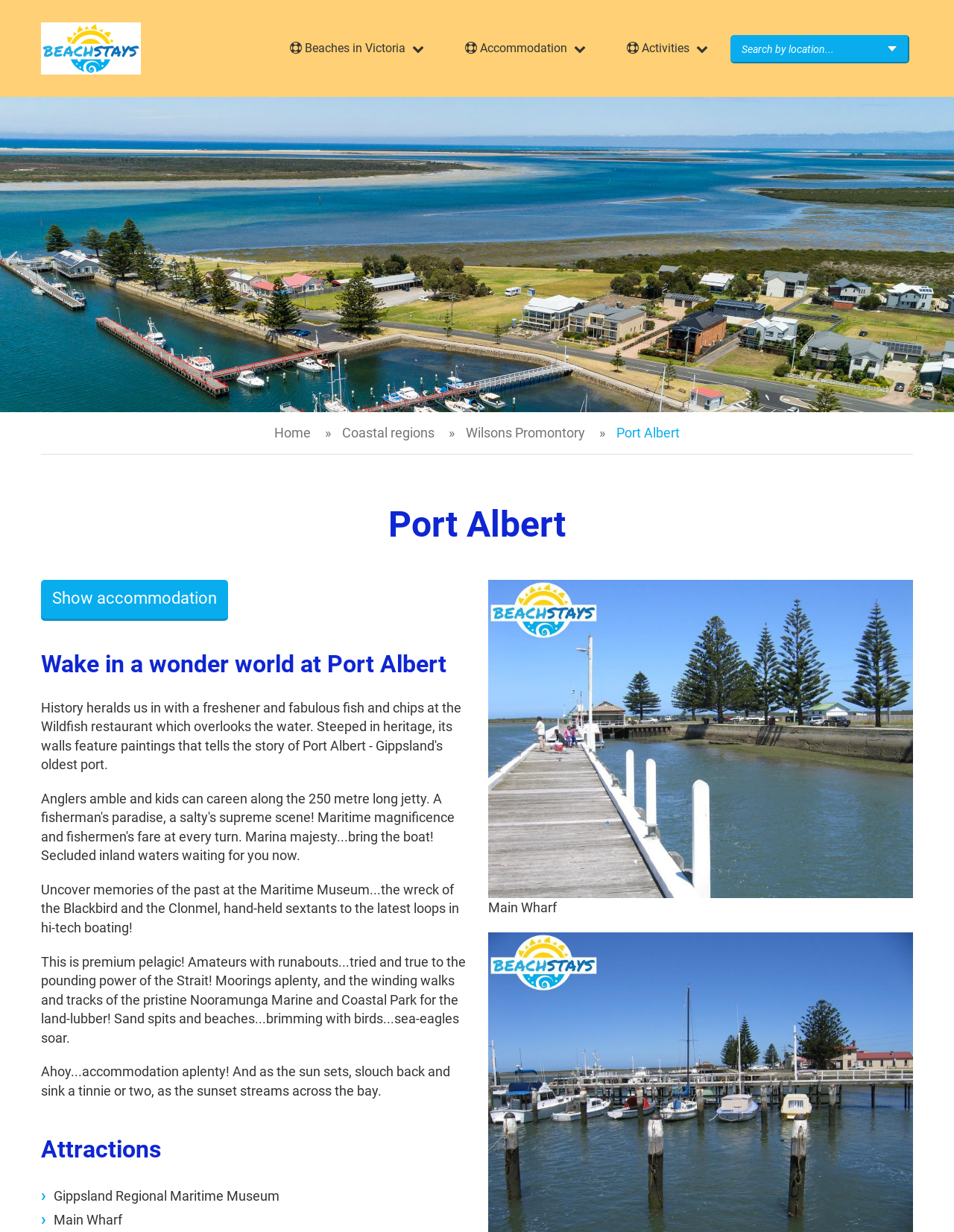Please locate the bounding box coordinates of the element that should be clicked to complete the given instruction: "Go to Home".

[0.288, 0.345, 0.326, 0.358]